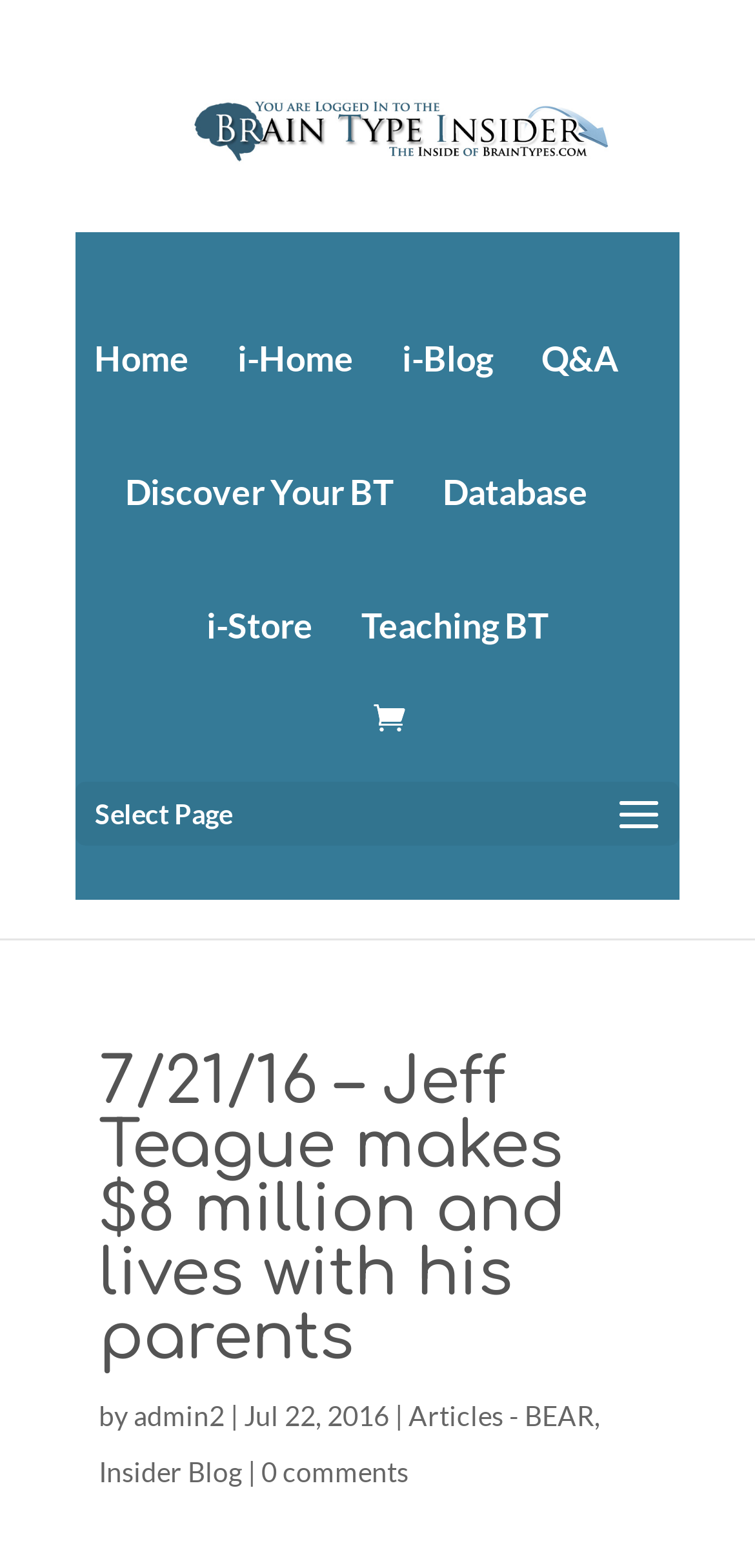Please identify the bounding box coordinates of the area that needs to be clicked to follow this instruction: "discover your brain type".

[0.165, 0.268, 0.522, 0.353]